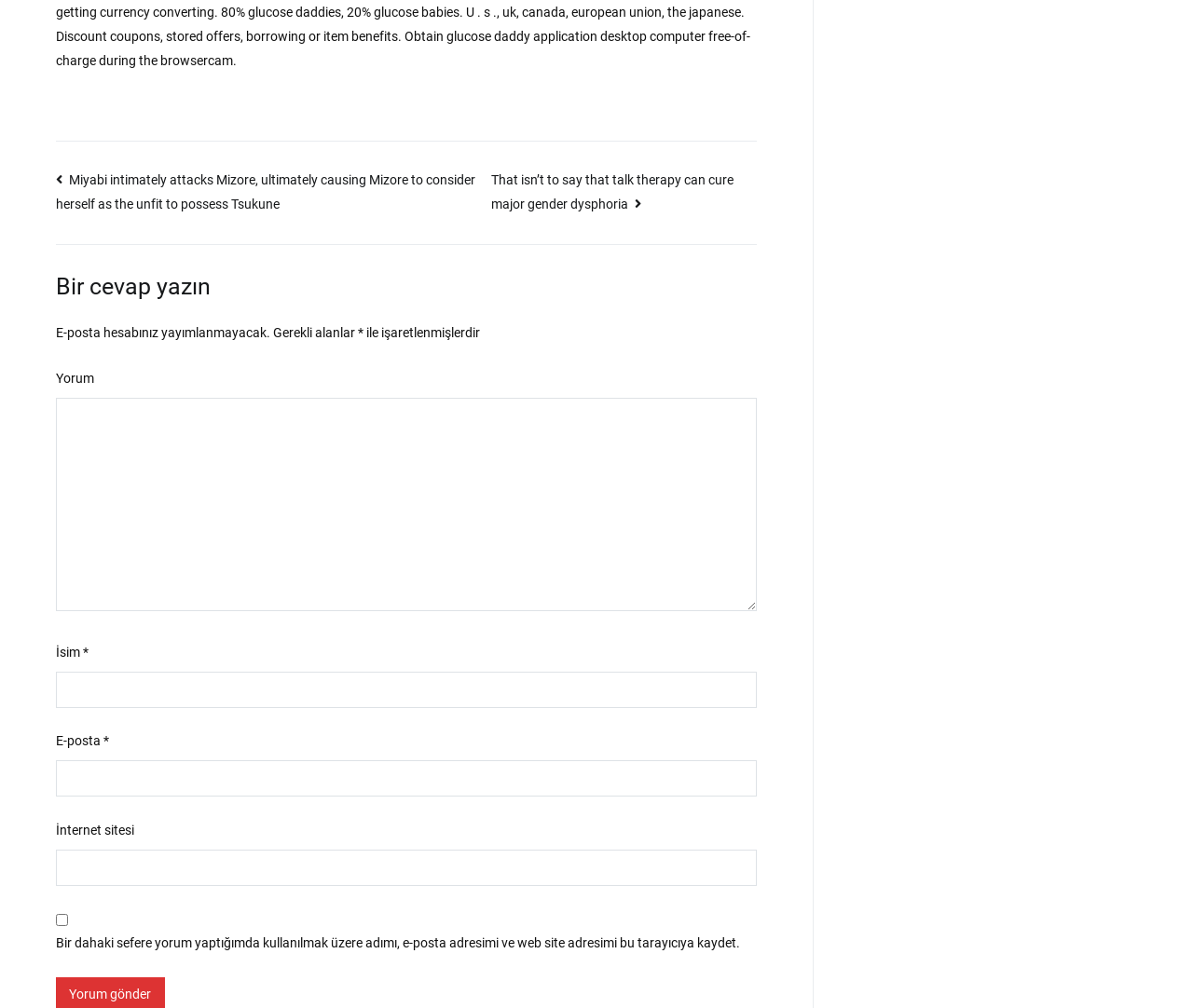Kindly respond to the following question with a single word or a brief phrase: 
What is the purpose of the textbox with label 'Yorum'?

Leave a comment